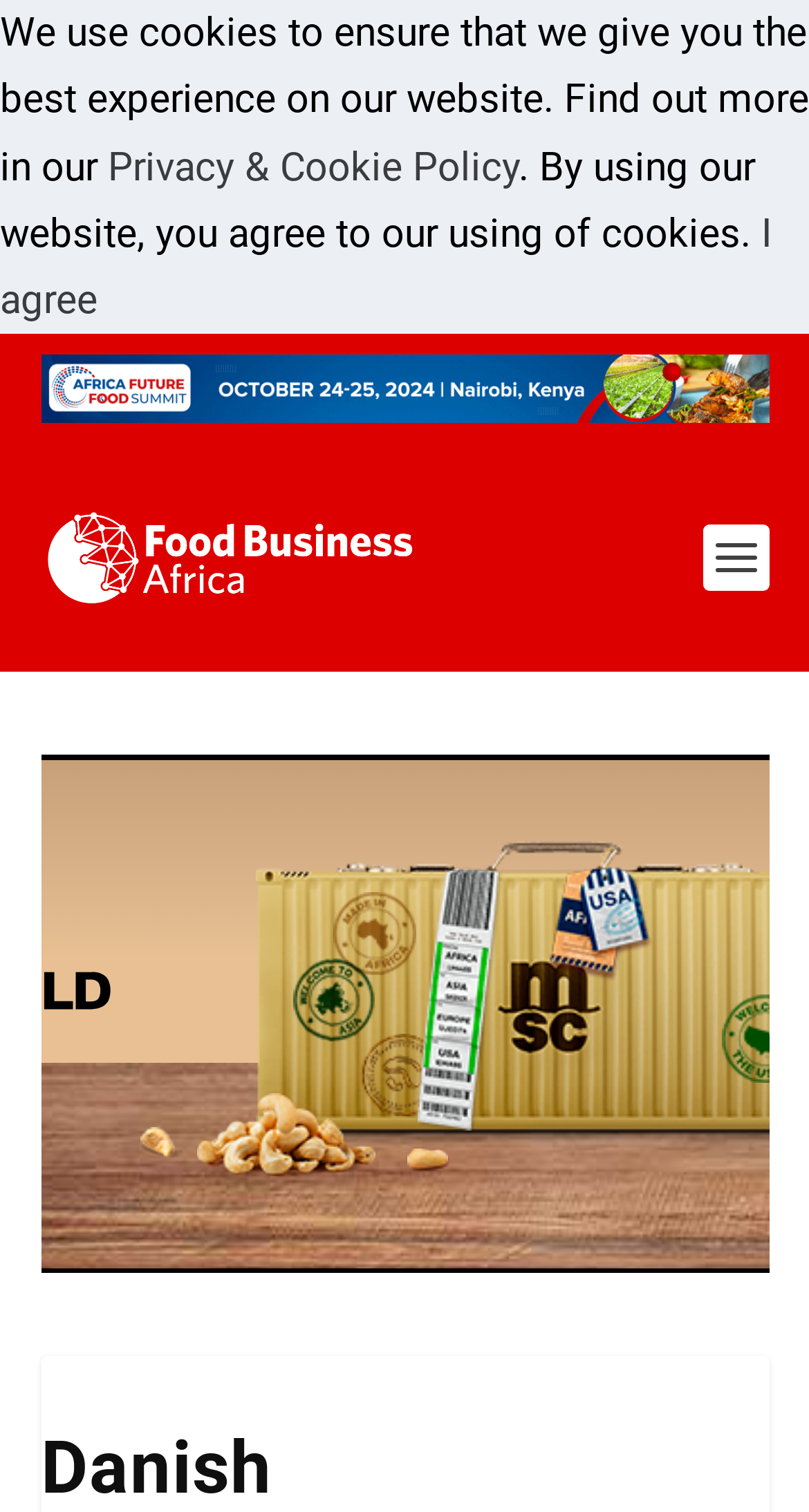What is the purpose of the cookies on this website?
Look at the image and provide a short answer using one word or a phrase.

To ensure the best experience